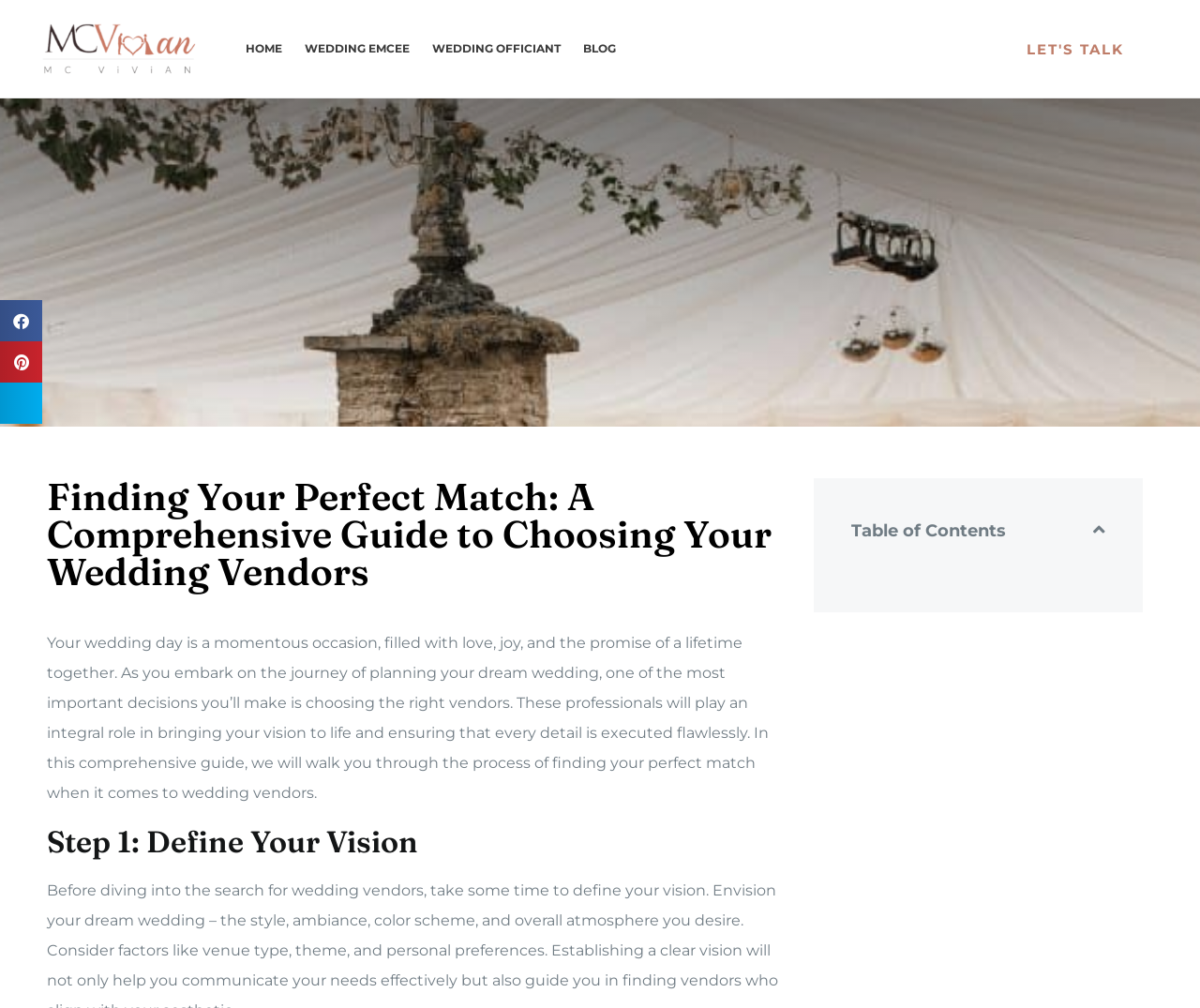Specify the bounding box coordinates (top-left x, top-left y, bottom-right x, bottom-right y) of the UI element in the screenshot that matches this description: Wedding Officiant

[0.351, 0.0, 0.477, 0.097]